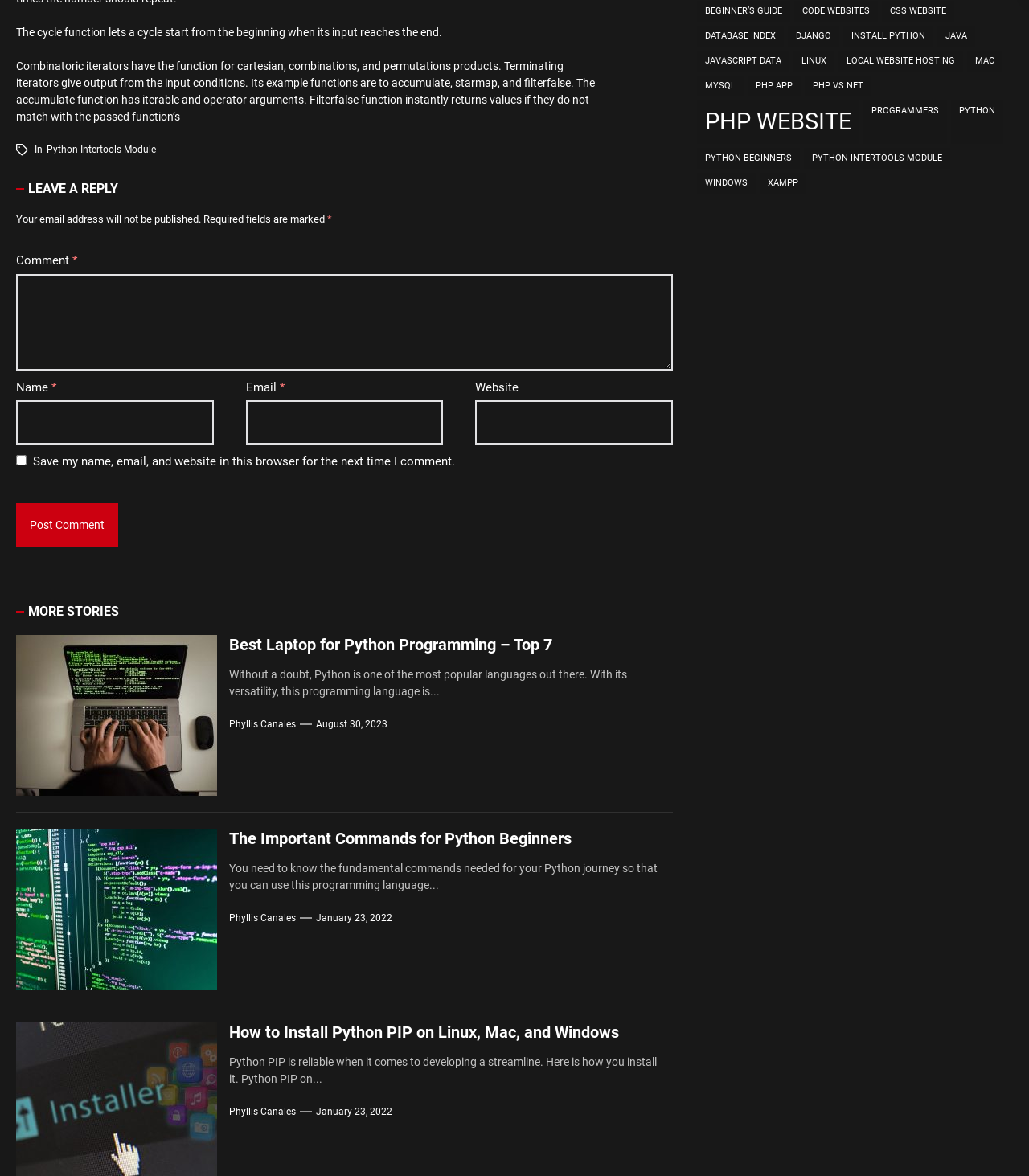Please identify the bounding box coordinates of the clickable area that will allow you to execute the instruction: "contact us".

None